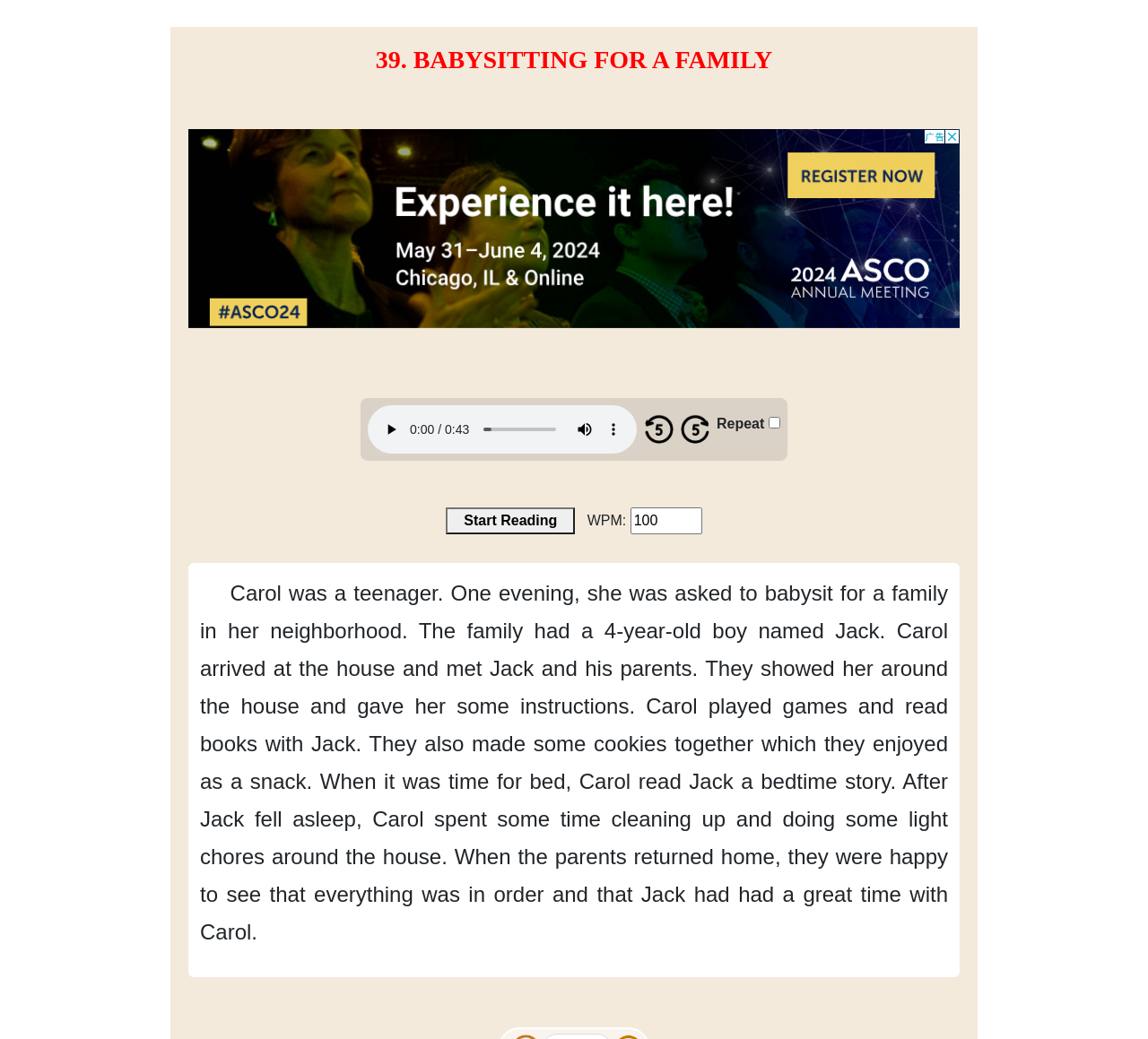What activity did Carol and Jack do together?
Using the image as a reference, deliver a detailed and thorough answer to the question.

As mentioned in the webpage content, Carol and Jack made some cookies together, which they enjoyed as a snack.